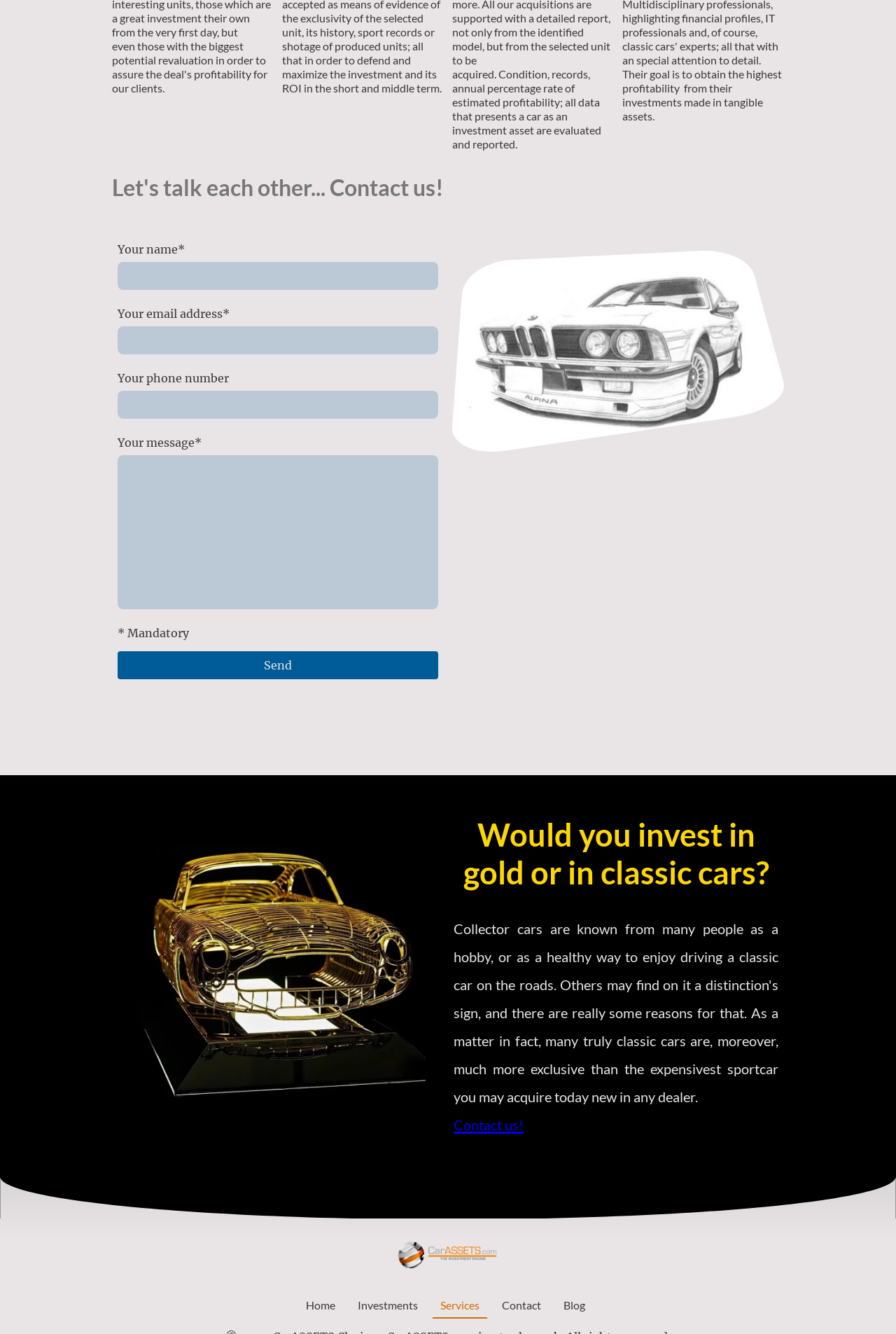Pinpoint the bounding box coordinates of the clickable area needed to execute the instruction: "Contact us". The coordinates should be specified as four float numbers between 0 and 1, i.e., [left, top, right, bottom].

[0.506, 0.83, 0.584, 0.851]